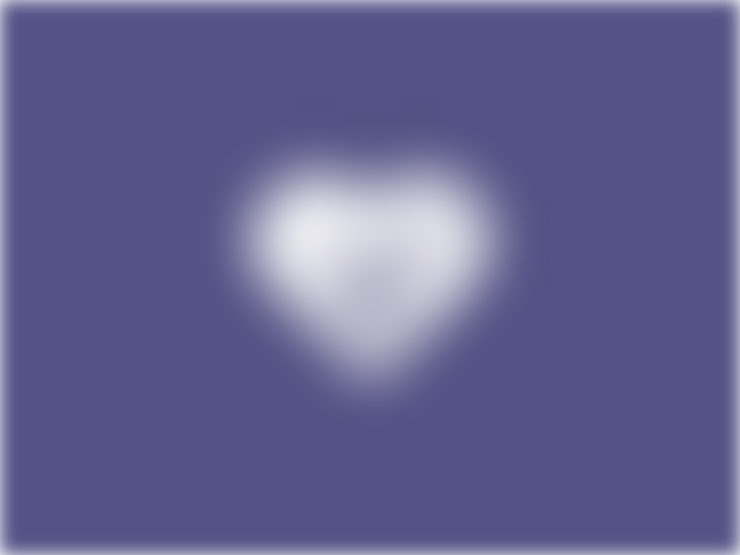Describe all the elements and aspects of the image comprehensively.

The image features a simple yet elegant design, showcasing a light purple heart against a deep purple background. This heart symbolizes emotion and connection, making it a suitable visual for themes related to love, compassion, or friendship. Positioned centrally, the heart draws attention and evokes a sense of warmth and positivity. The overall color scheme provides a calming aesthetic, likely intended to resonate with viewers on an emotional level, enhancing the context of the accompanying text—suggesting themes of waiting and vulnerability.